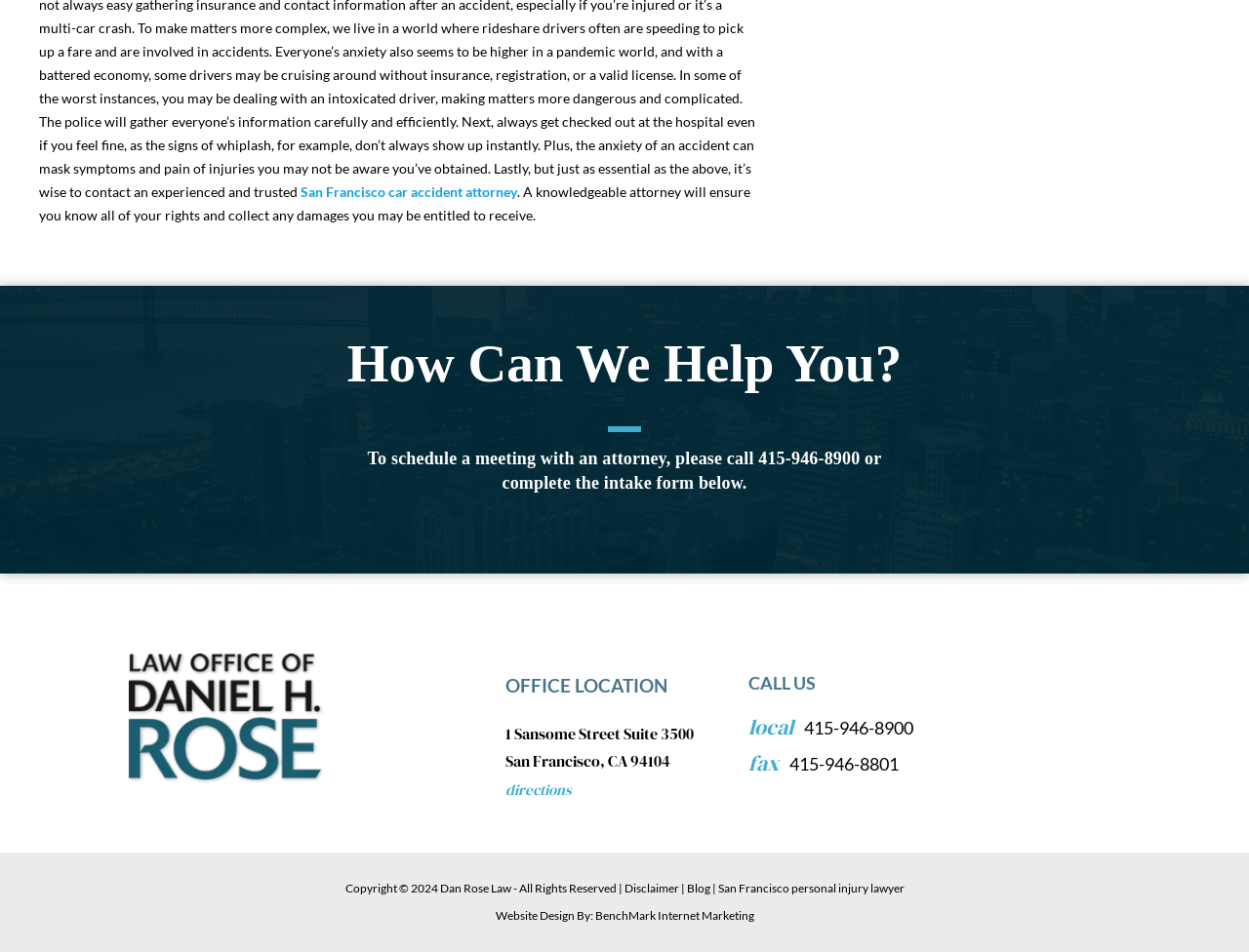Please identify the bounding box coordinates of the clickable area that will fulfill the following instruction: "Follow the link to Harry Norman's page". The coordinates should be in the format of four float numbers between 0 and 1, i.e., [left, top, right, bottom].

None